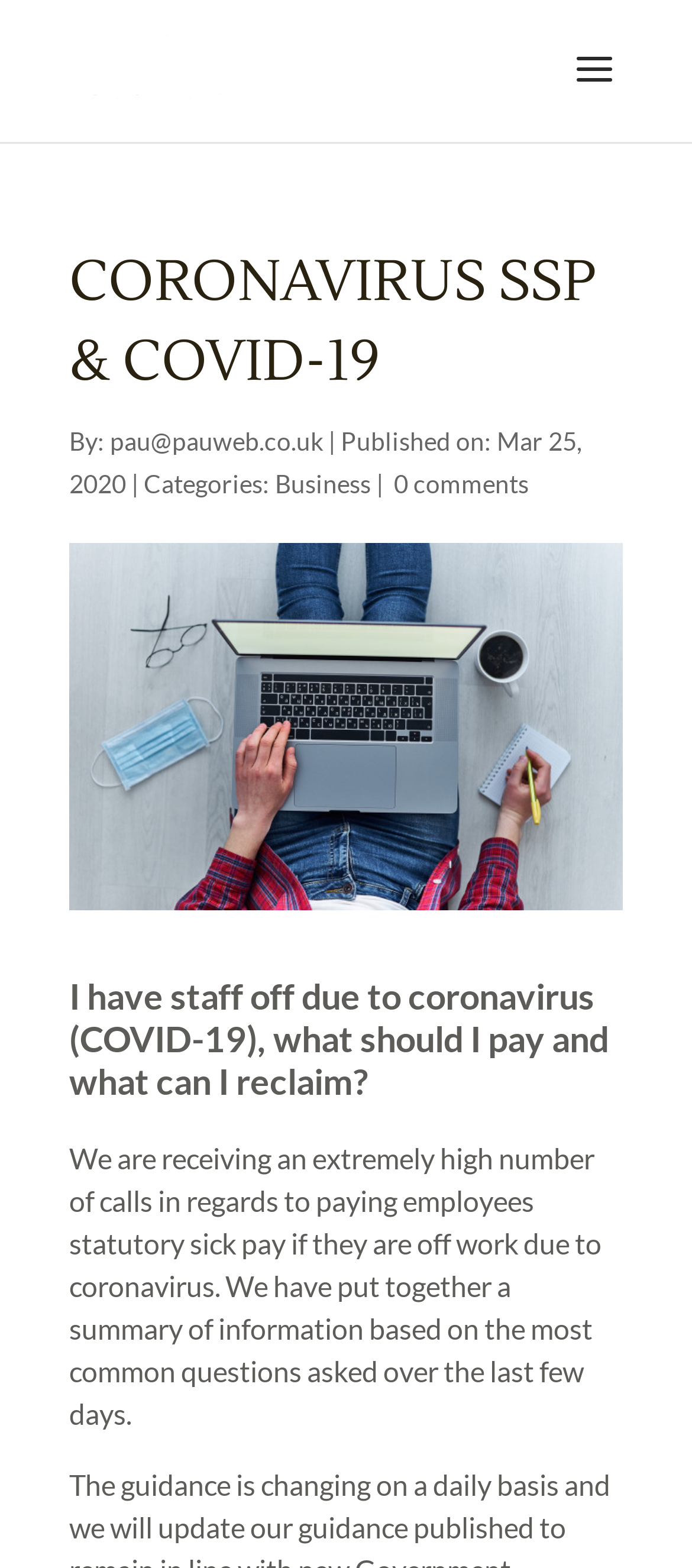What is the name of the accountants? Based on the image, give a response in one word or a short phrase.

Solid Accountants